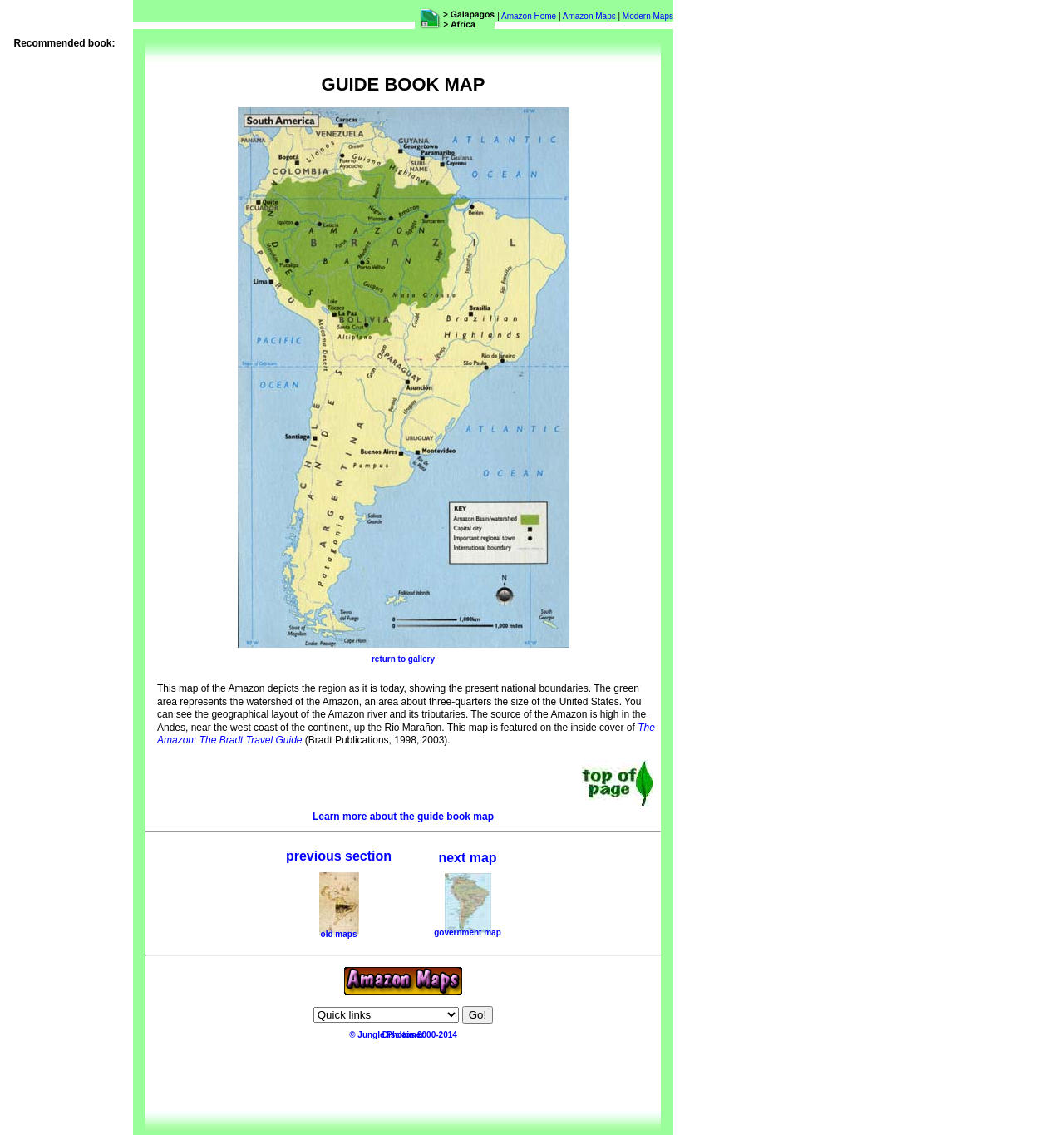Determine the bounding box coordinates of the clickable area required to perform the following instruction: "Go to the previous section". The coordinates should be represented as four float numbers between 0 and 1: [left, top, right, bottom].

[0.269, 0.748, 0.368, 0.761]